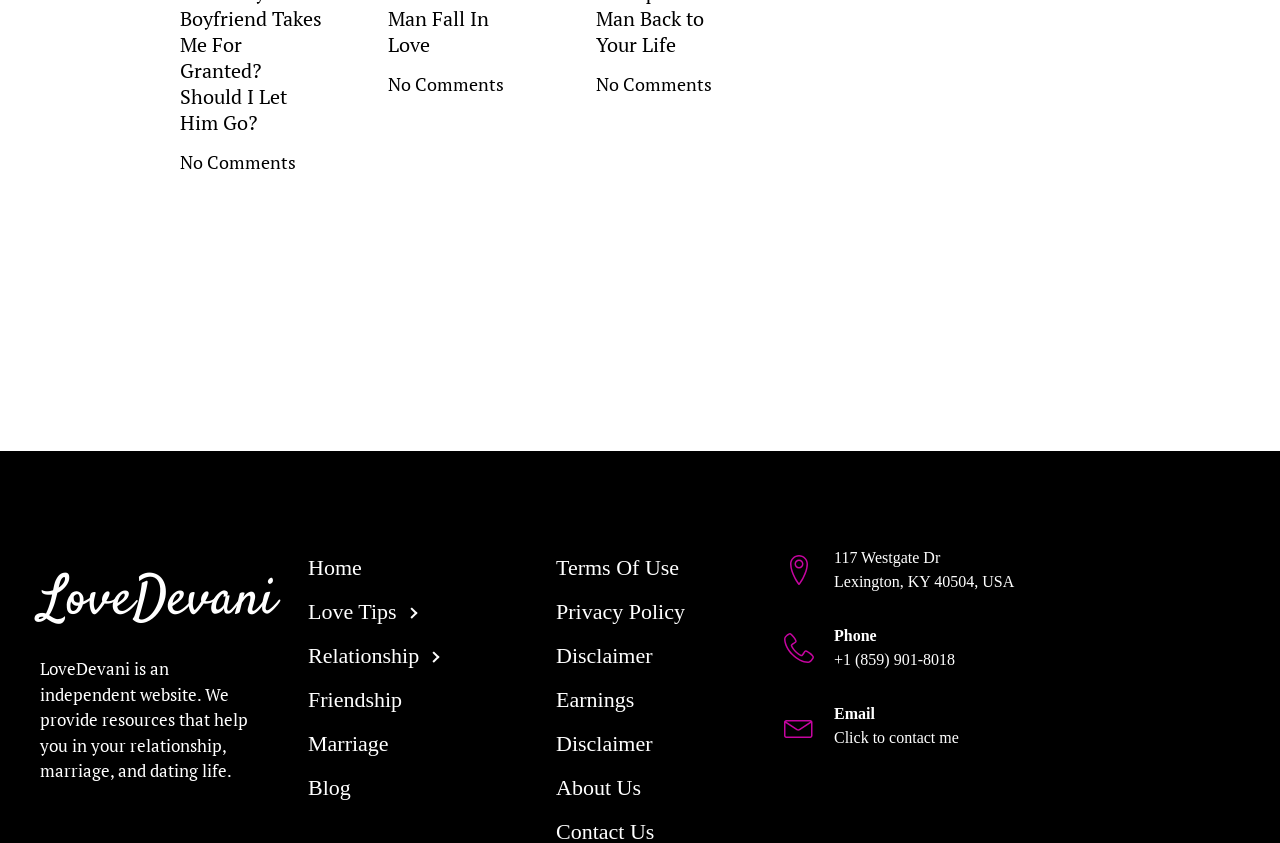Find the bounding box coordinates of the element you need to click on to perform this action: 'Click the 'Military' link'. The coordinates should be represented by four float values between 0 and 1, in the format [left, top, right, bottom].

None